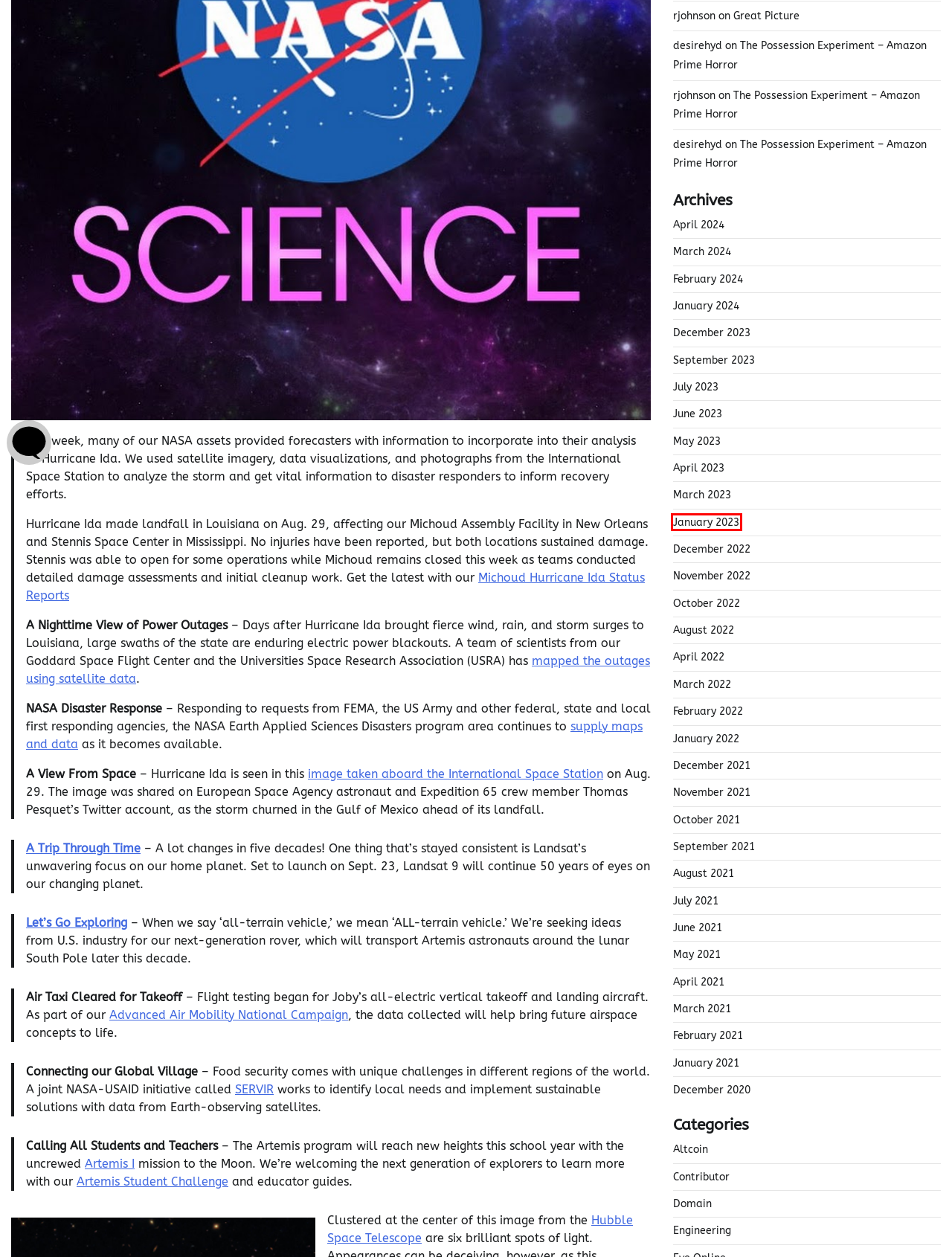With the provided screenshot showing a webpage and a red bounding box, determine which webpage description best fits the new page that appears after clicking the element inside the red box. Here are the options:
A. September 2023 – NewsWorldWeekly.Com
B. April 2024 – NewsWorldWeekly.Com
C. Satellite Observes Power Outages in New Orleans
D. December 2021 – NewsWorldWeekly.Com
E. April 2021 – NewsWorldWeekly.Com
F. Great Picture – NewsWorldWeekly.Com
G. January 2023 – NewsWorldWeekly.Com
H. March 2021 – NewsWorldWeekly.Com

G